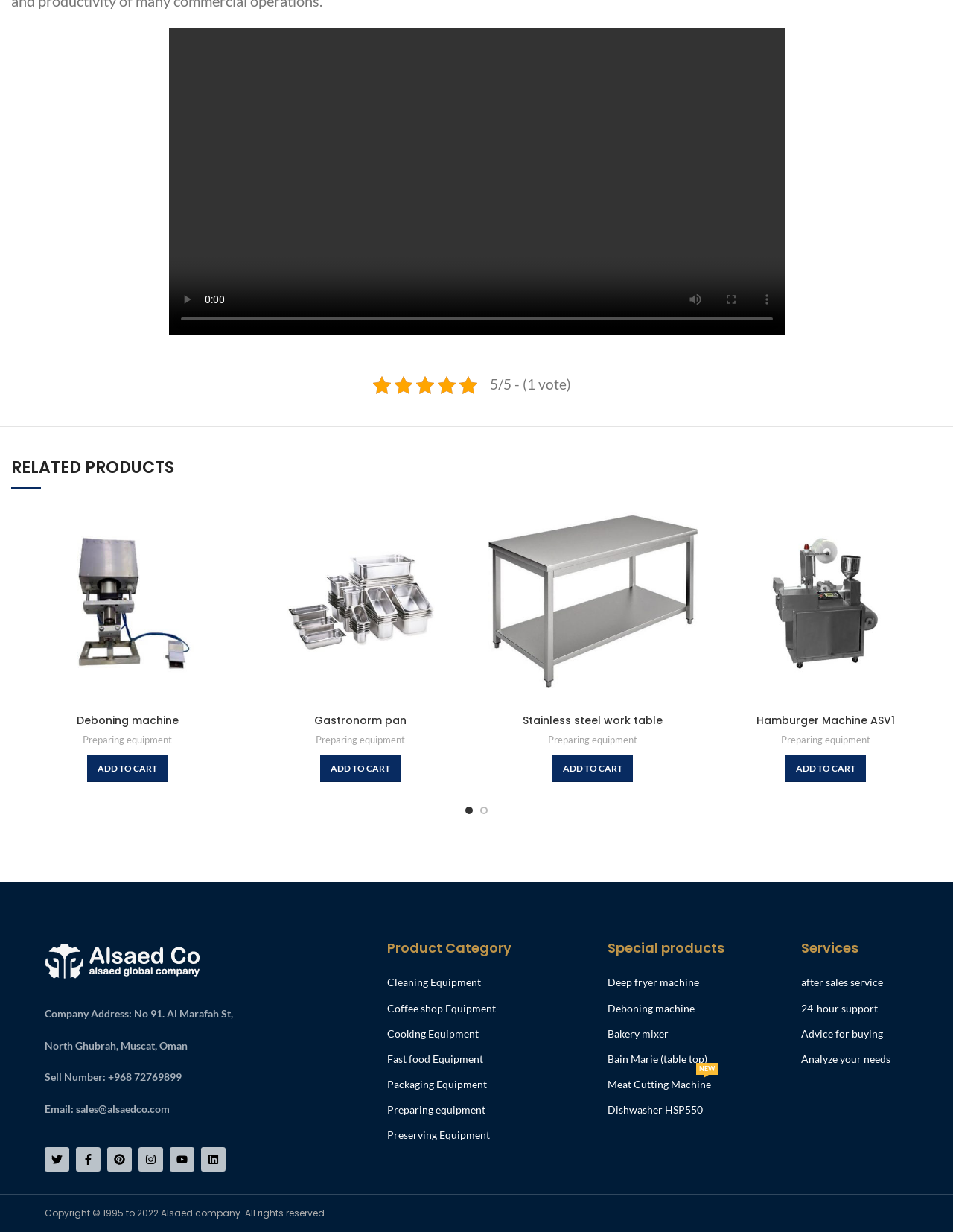Locate the coordinates of the bounding box for the clickable region that fulfills this instruction: "add Deboning machine to cart".

[0.092, 0.613, 0.176, 0.635]